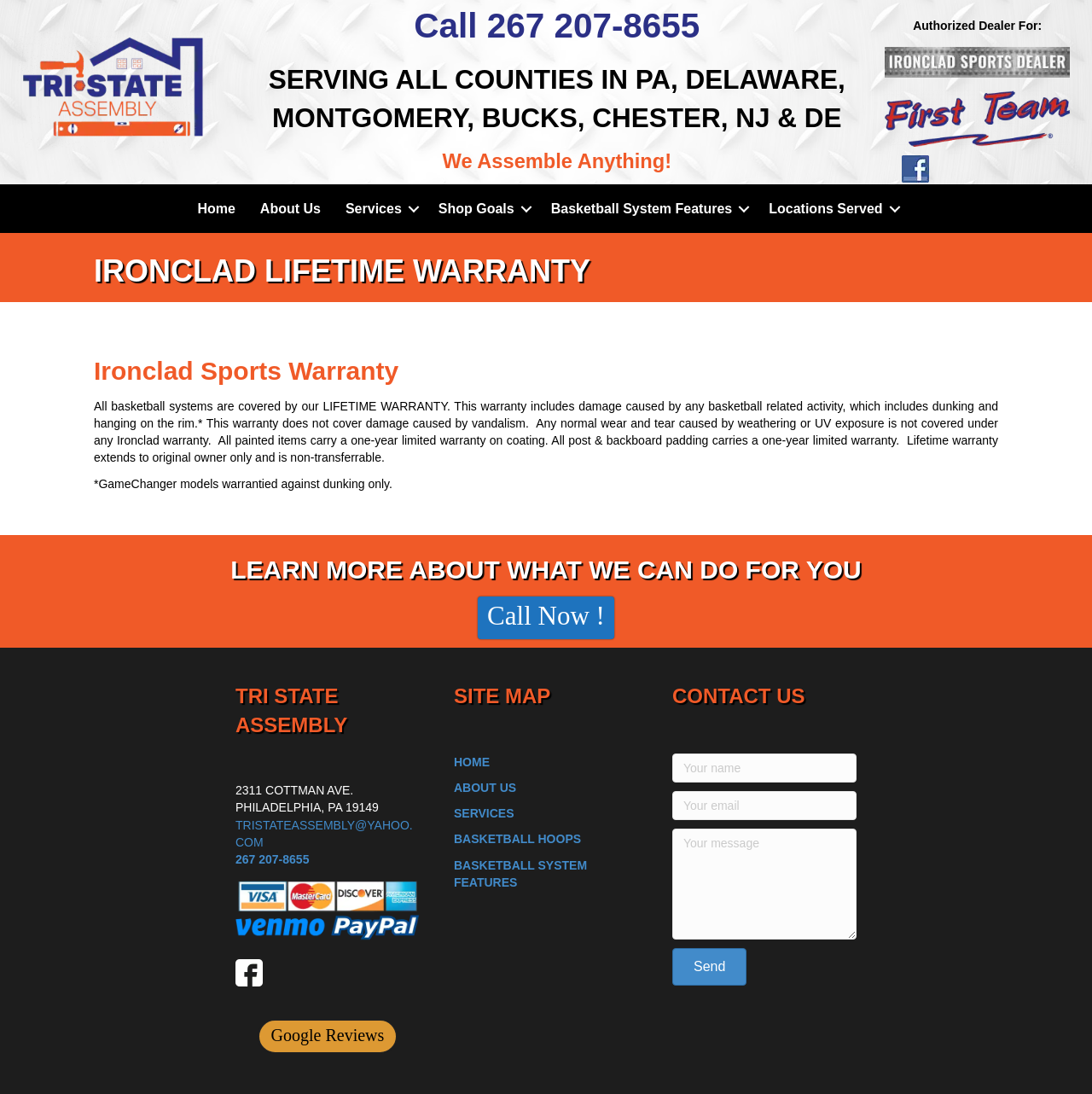Determine the bounding box coordinates of the region I should click to achieve the following instruction: "Send a message". Ensure the bounding box coordinates are four float numbers between 0 and 1, i.e., [left, top, right, bottom].

[0.616, 0.866, 0.684, 0.901]